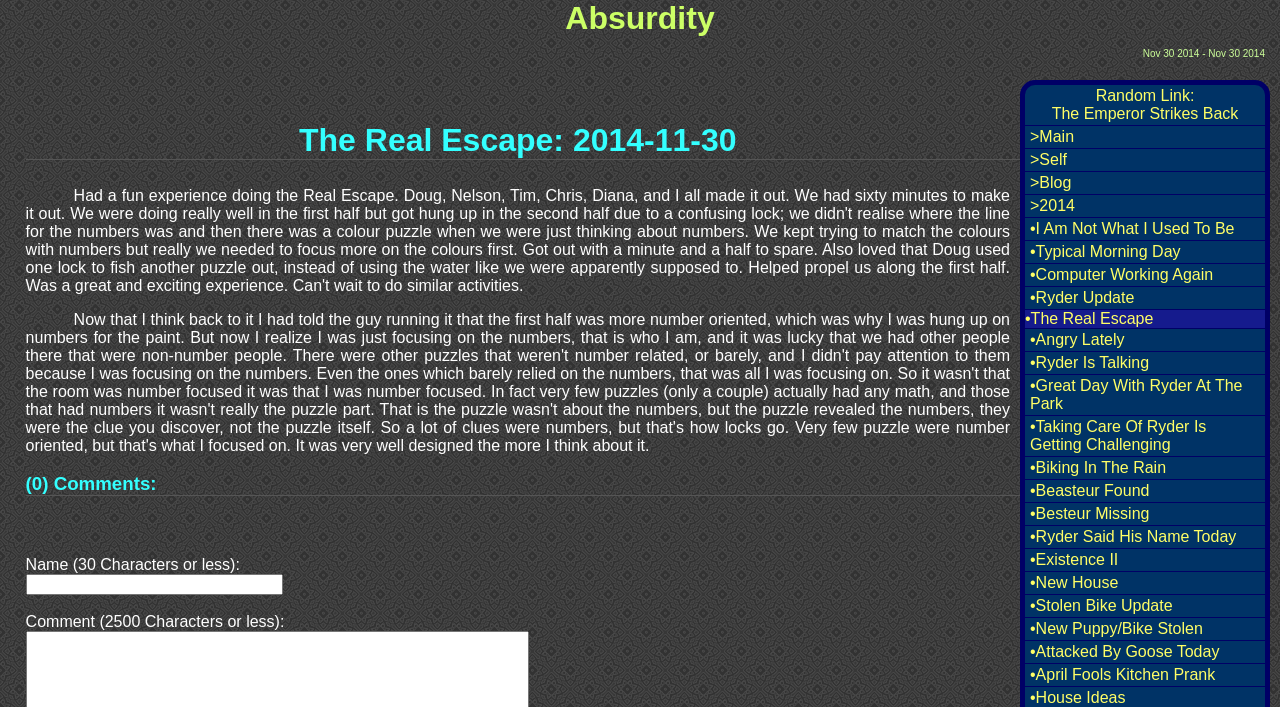Locate the bounding box coordinates of the clickable region necessary to complete the following instruction: "Click on 'Main'". Provide the coordinates in the format of four float numbers between 0 and 1, i.e., [left, top, right, bottom].

[0.801, 0.178, 0.988, 0.211]